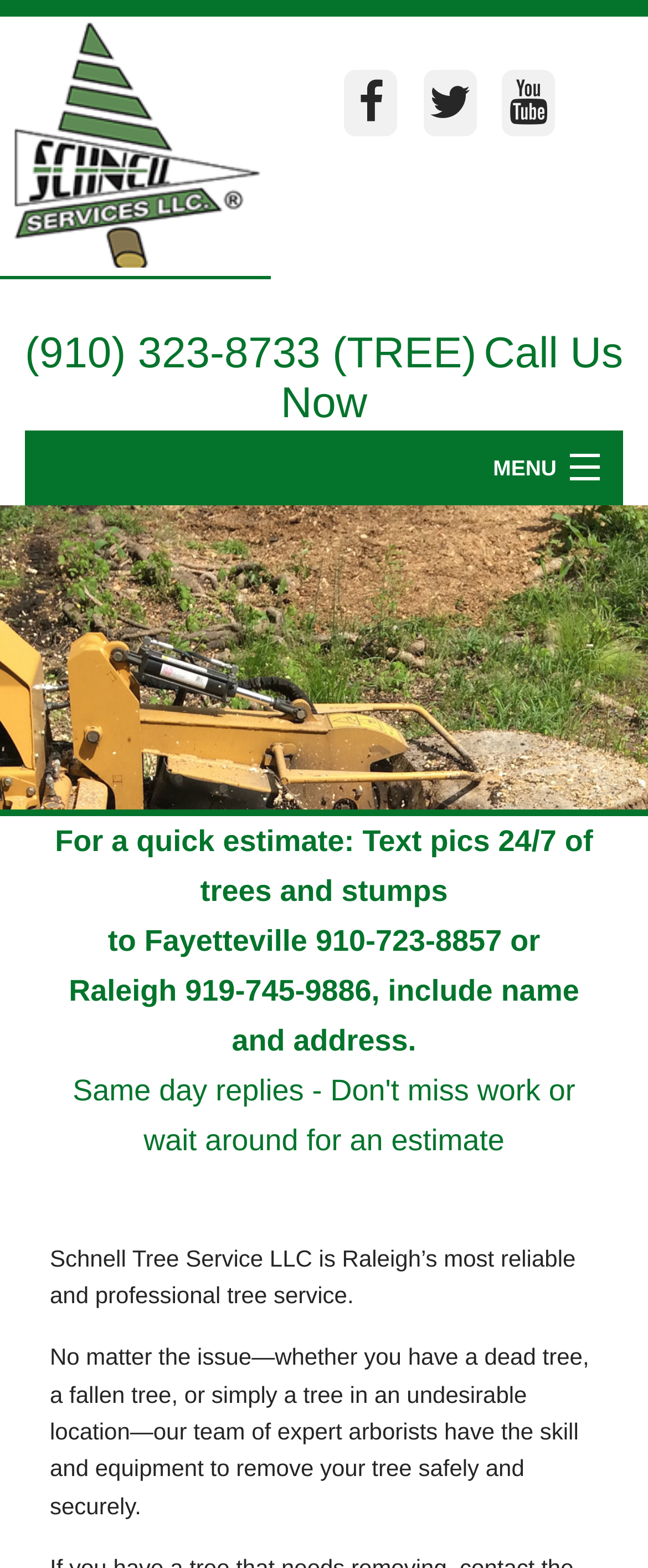Please identify the bounding box coordinates of the element's region that I should click in order to complete the following instruction: "Click the phone number to call". The bounding box coordinates consist of four float numbers between 0 and 1, i.e., [left, top, right, bottom].

[0.039, 0.21, 0.735, 0.238]